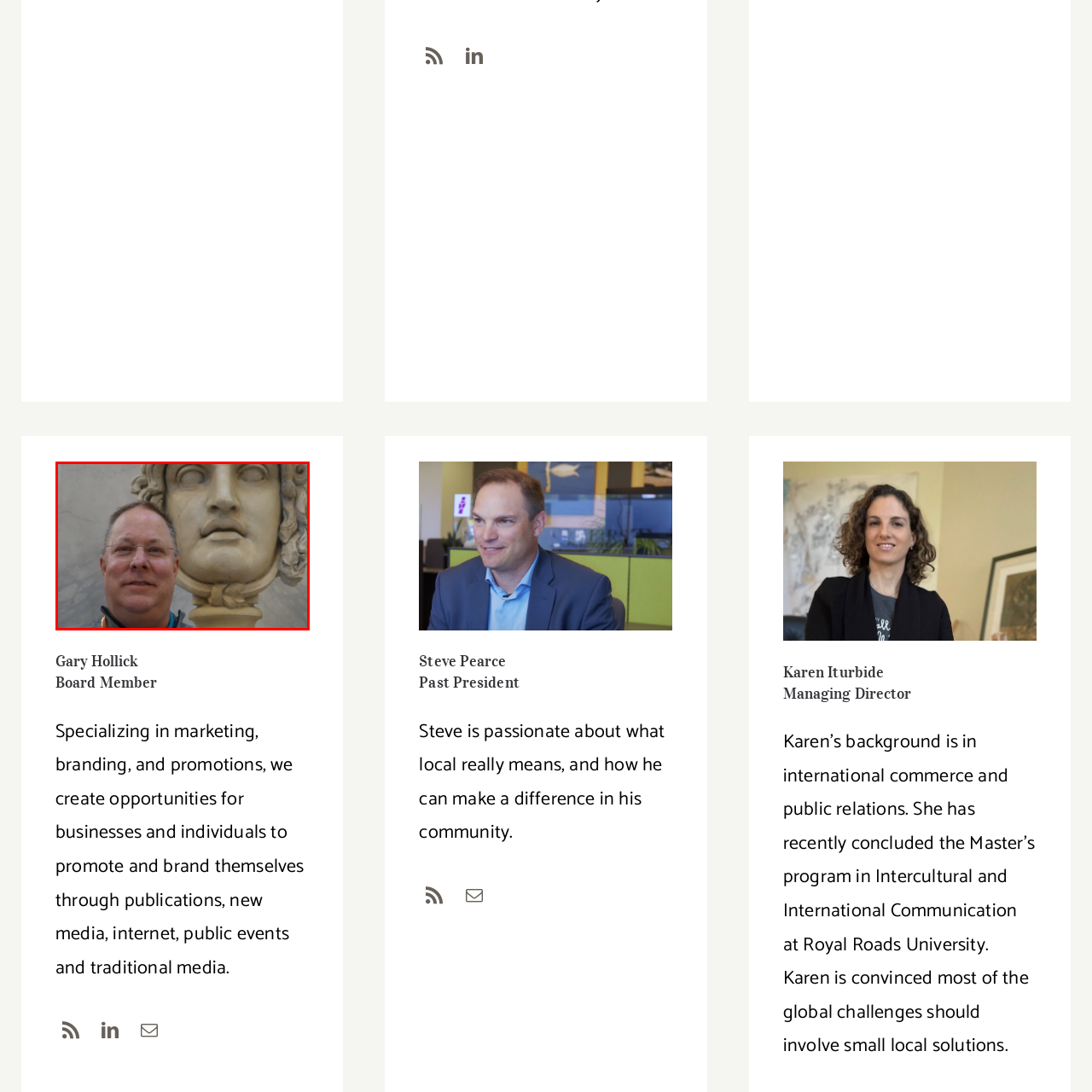Pay attention to the section outlined in red, What is the color of the man's jacket? 
Reply with a single word or phrase.

Gray with orange highlight